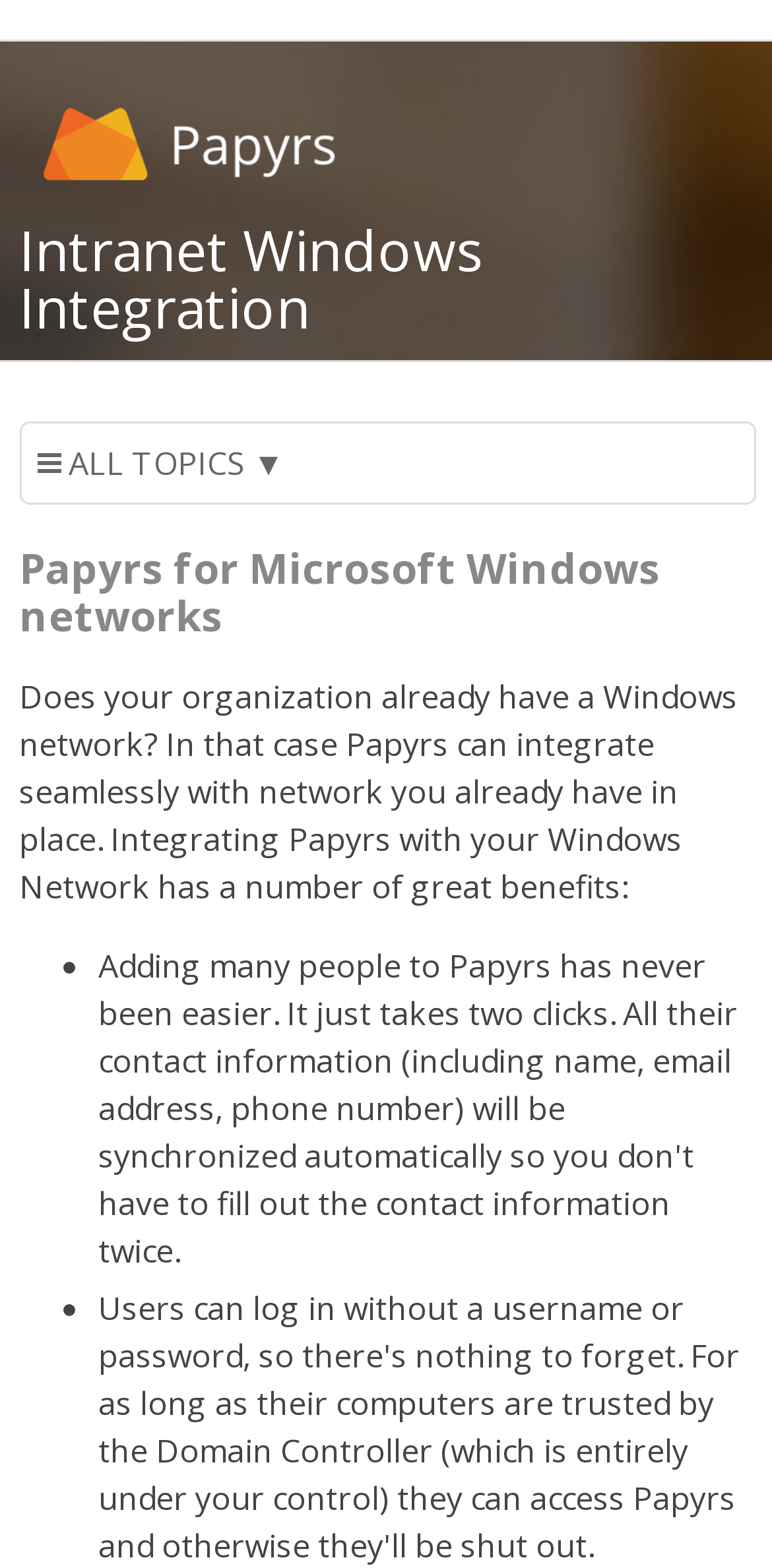How many list markers are there?
Please provide a single word or phrase in response based on the screenshot.

2